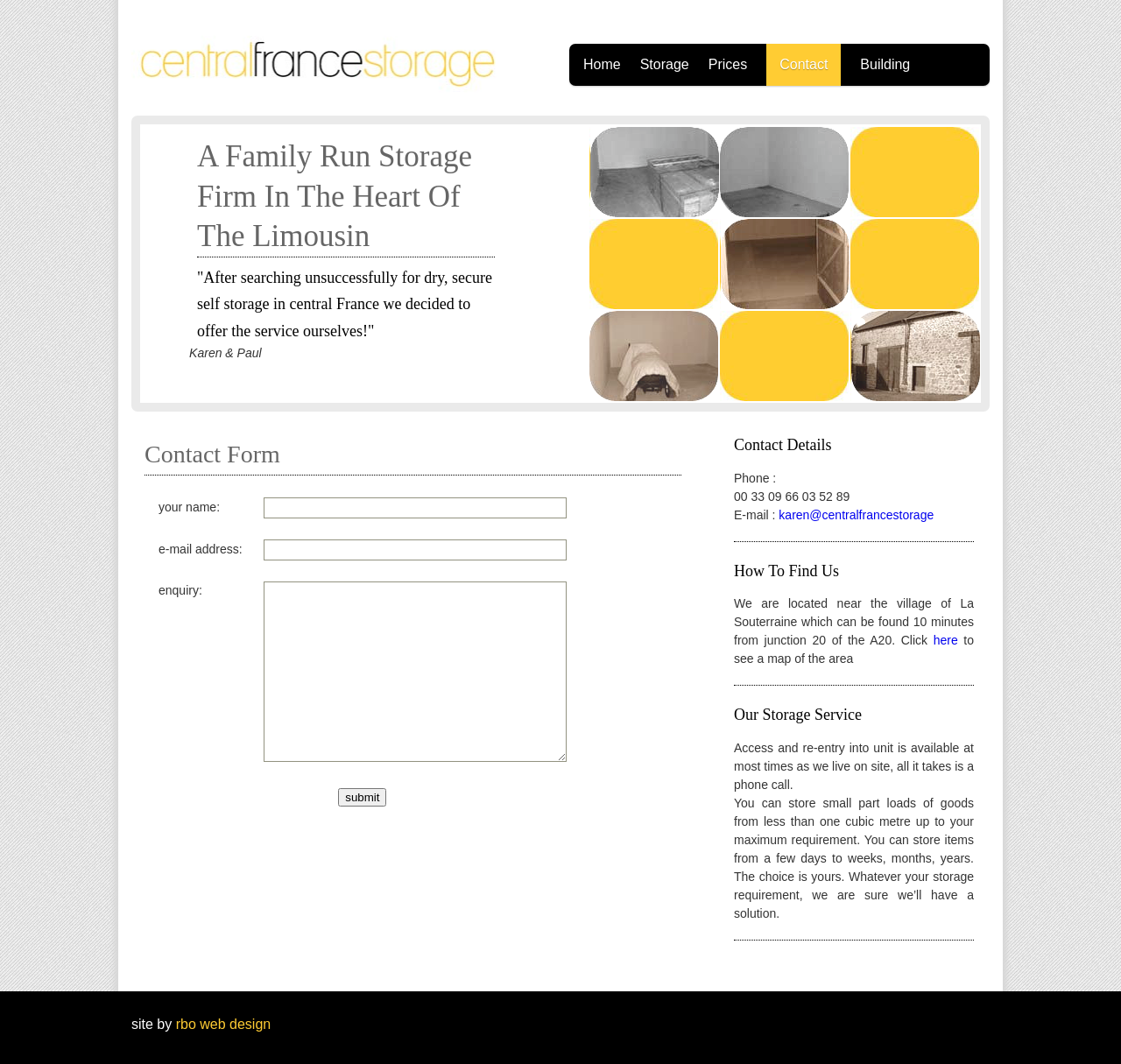What is the purpose of the contact form?
Utilize the information in the image to give a detailed answer to the question.

The contact form is provided on the webpage to allow users to send an enquiry to the storage firm. The form has fields for your name, email address, and enquiry, and a submit button to send the enquiry.